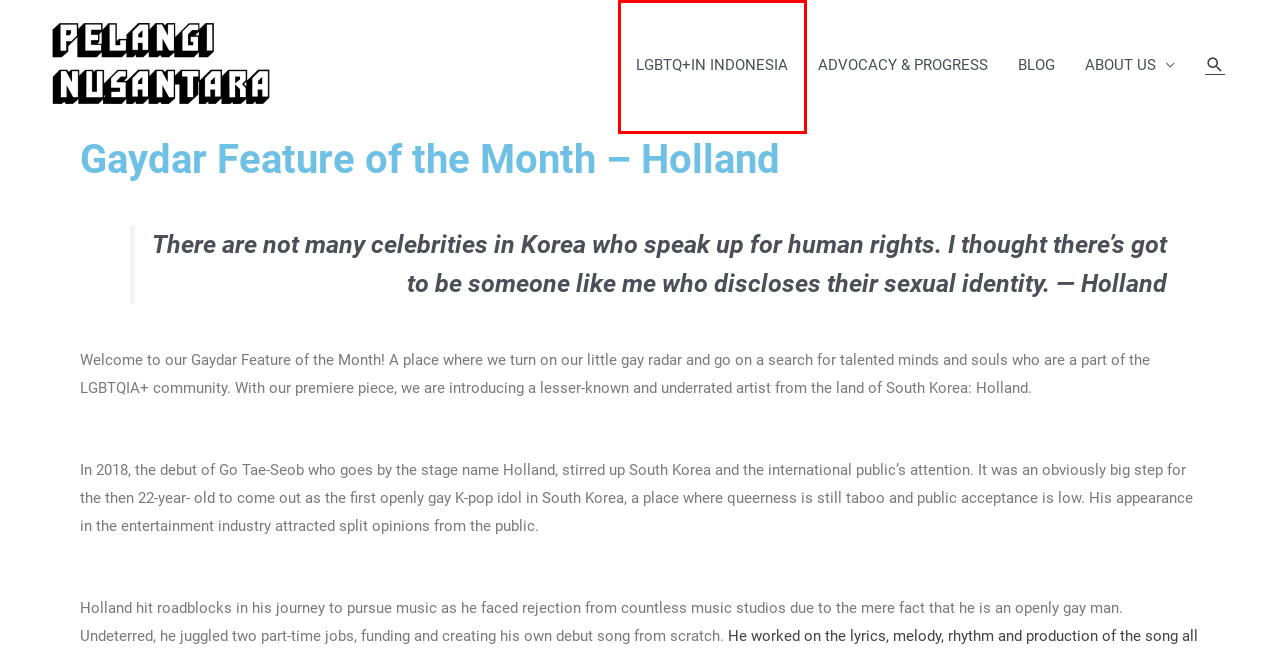Observe the provided screenshot of a webpage that has a red rectangle bounding box. Determine the webpage description that best matches the new webpage after clicking the element inside the red bounding box. Here are the candidates:
A. Gaydar Feature of the Month – Leslie Cheung – LGBTQ+ Indonesia | Pelangi Nusantara
B. Advocacy & Progress – LGBTQ+ Indonesia | Pelangi Nusantara
C. Blog – LGBTQ+ Indonesia | Pelangi Nusantara
D. Get in touch – LGBTQ+ Indonesia | Pelangi Nusantara
E. LGBTQ+ in Indonesia – LGBTQ+ Indonesia | Pelangi Nusantara
F. Gaydar Feature of the Month – Dutee Chand – LGBTQ+ Indonesia | Pelangi Nusantara
G. Gaydar Feature of the Month – Alan Turing – LGBTQ+ Indonesia | Pelangi Nusantara
H. Gaydar Feature of the Month – Sara Ramirez – LGBTQ+ Indonesia | Pelangi Nusantara

E